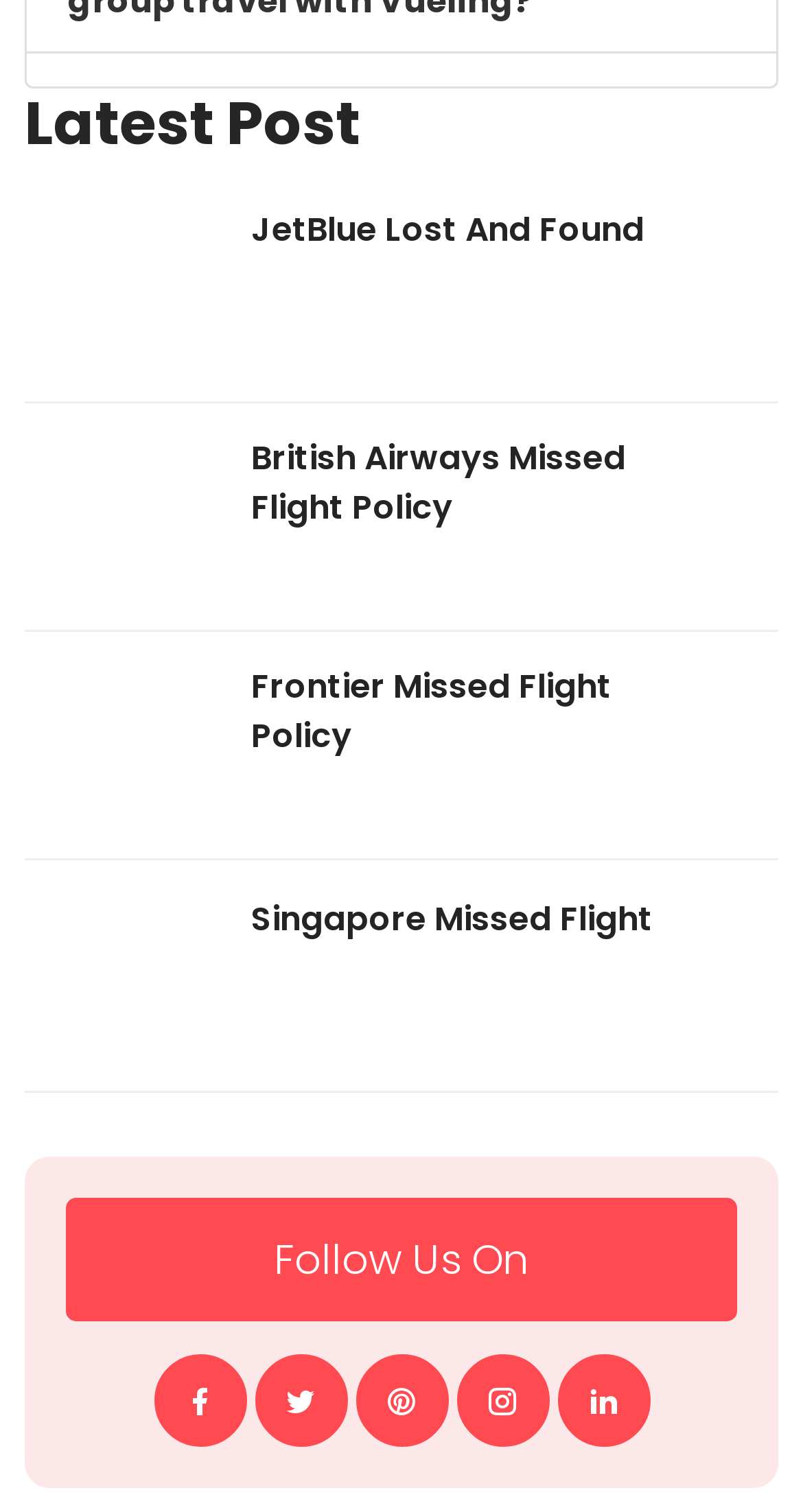Find the bounding box coordinates for the element that must be clicked to complete the instruction: "Click on Singapore Missed Flight". The coordinates should be four float numbers between 0 and 1, indicated as [left, top, right, bottom].

[0.031, 0.677, 0.279, 0.708]